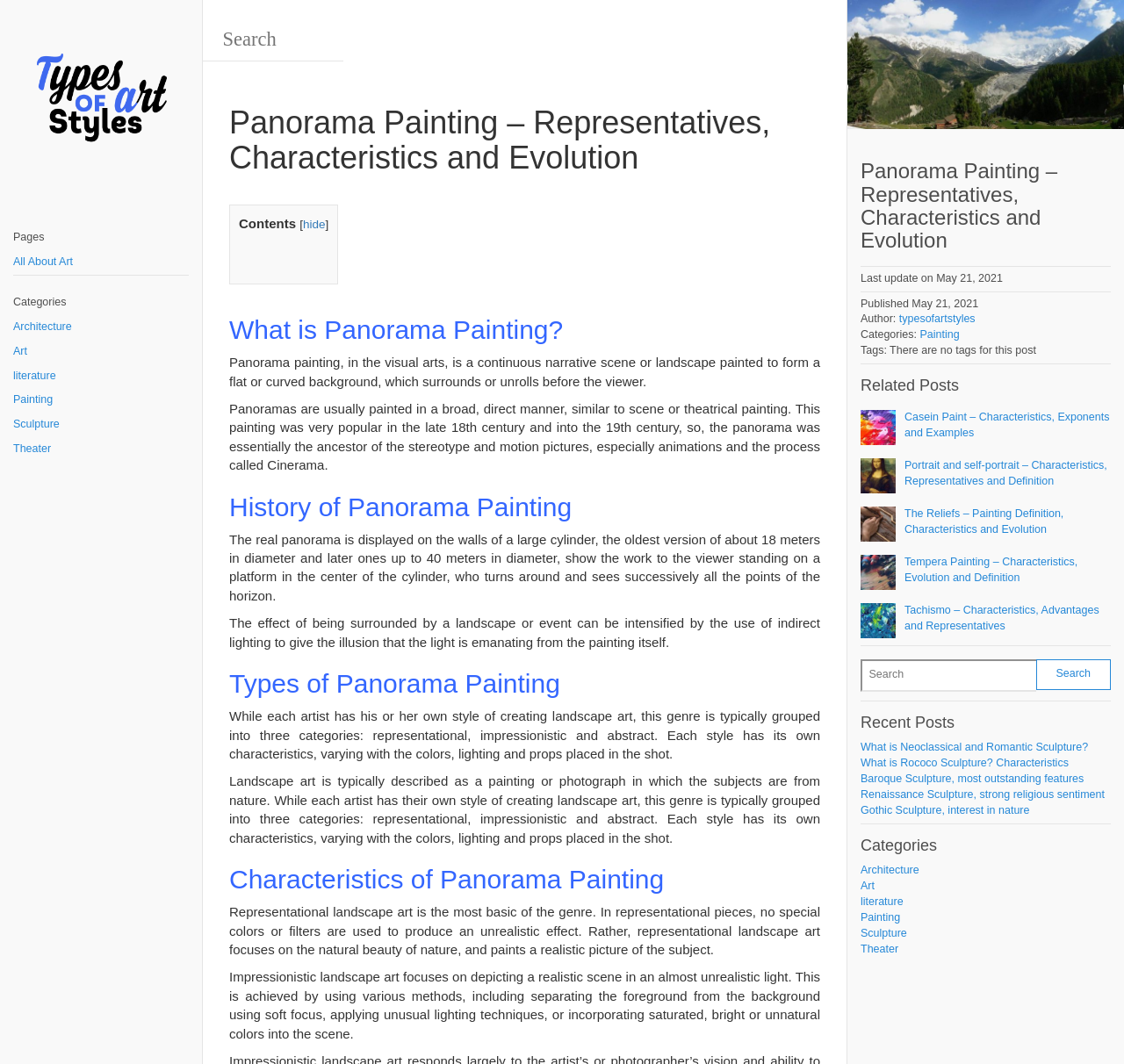Point out the bounding box coordinates of the section to click in order to follow this instruction: "search in the search box".

[0.766, 0.619, 0.921, 0.65]